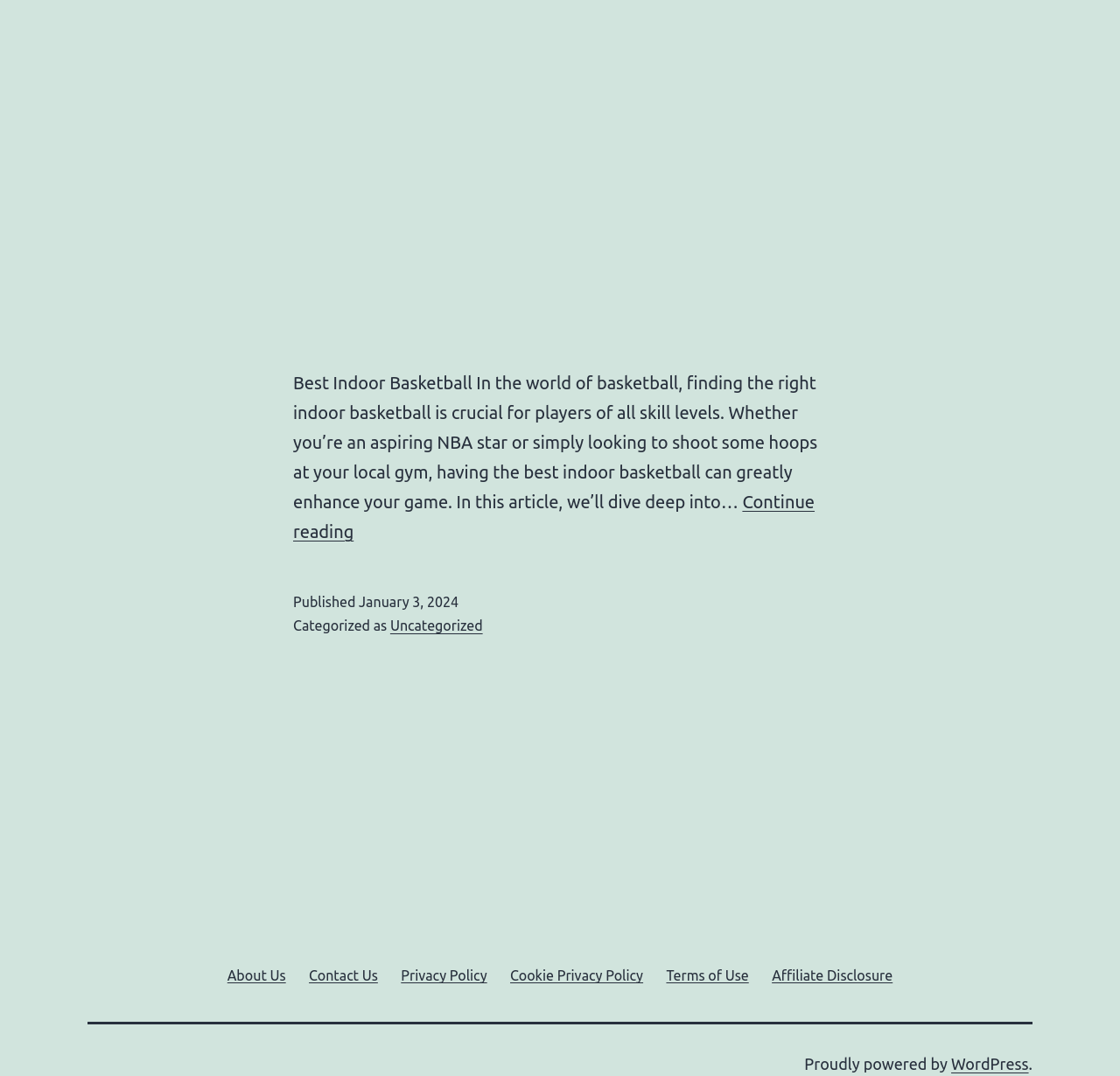Determine the bounding box coordinates of the clickable element to complete this instruction: "Read the article about the best indoor basketball". Provide the coordinates in the format of four float numbers between 0 and 1, [left, top, right, bottom].

[0.262, 0.457, 0.727, 0.503]